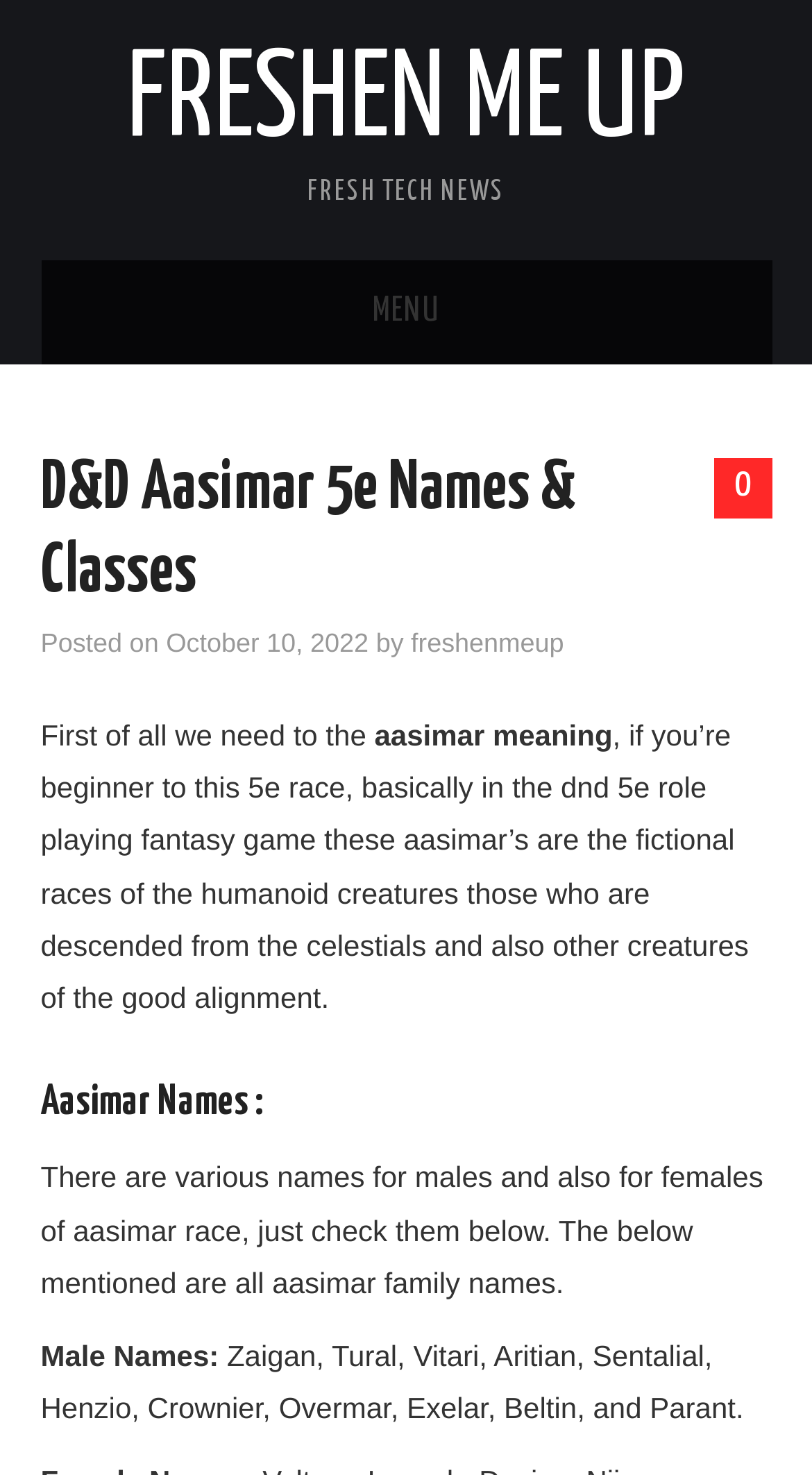Please give a concise answer to this question using a single word or phrase: 
What is the category of the article?

D&D 5e